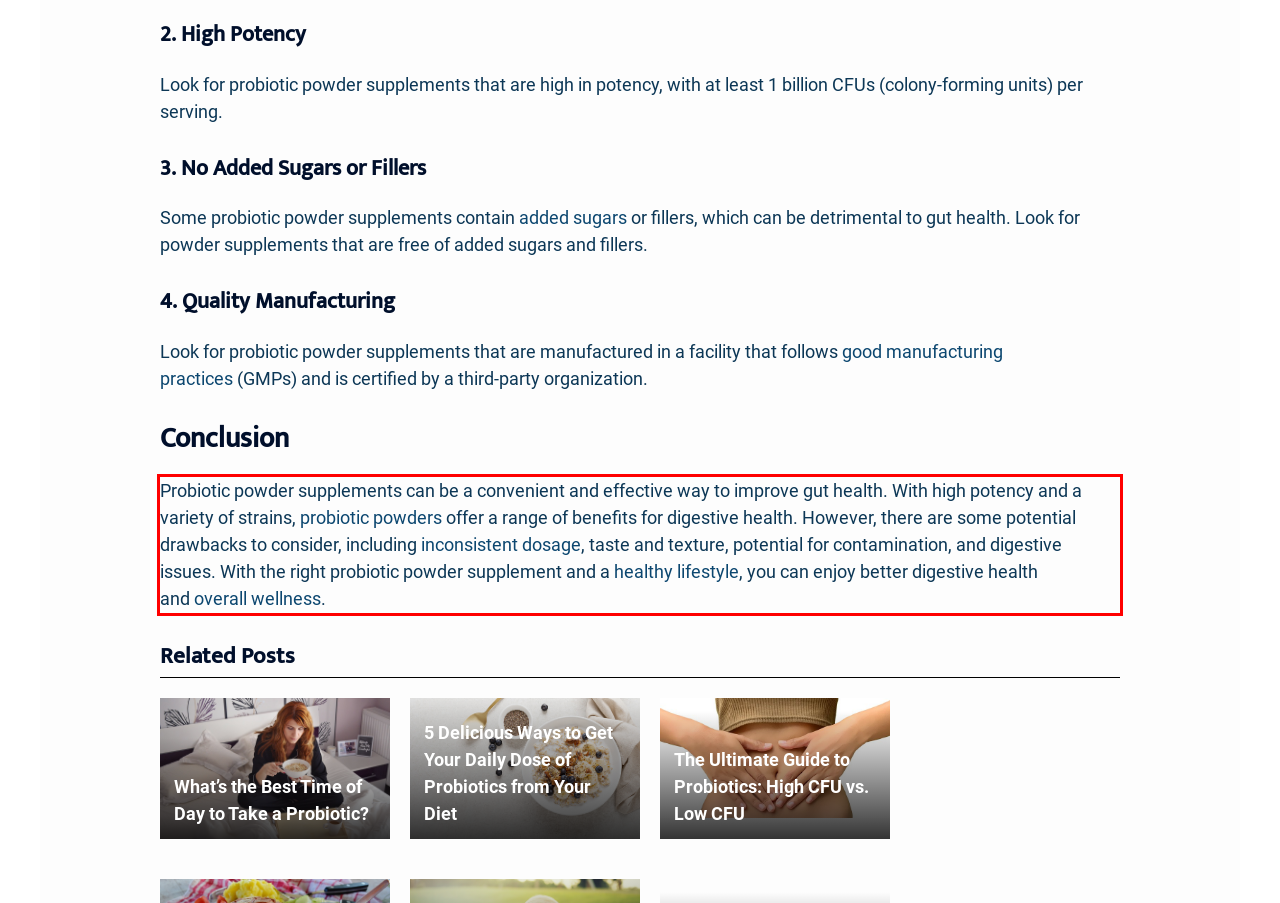Given a screenshot of a webpage, locate the red bounding box and extract the text it encloses.

Probiotic powder supplements can be a convenient and effective way to improve gut health. With high potency and a variety of strains, probiotic powders offer a range of benefits for digestive health. However, there are some potential drawbacks to consider, including inconsistent dosage, taste and texture, potential for contamination, and digestive issues. With the right probiotic powder supplement and a healthy lifestyle, you can enjoy better digestive health and overall wellness.